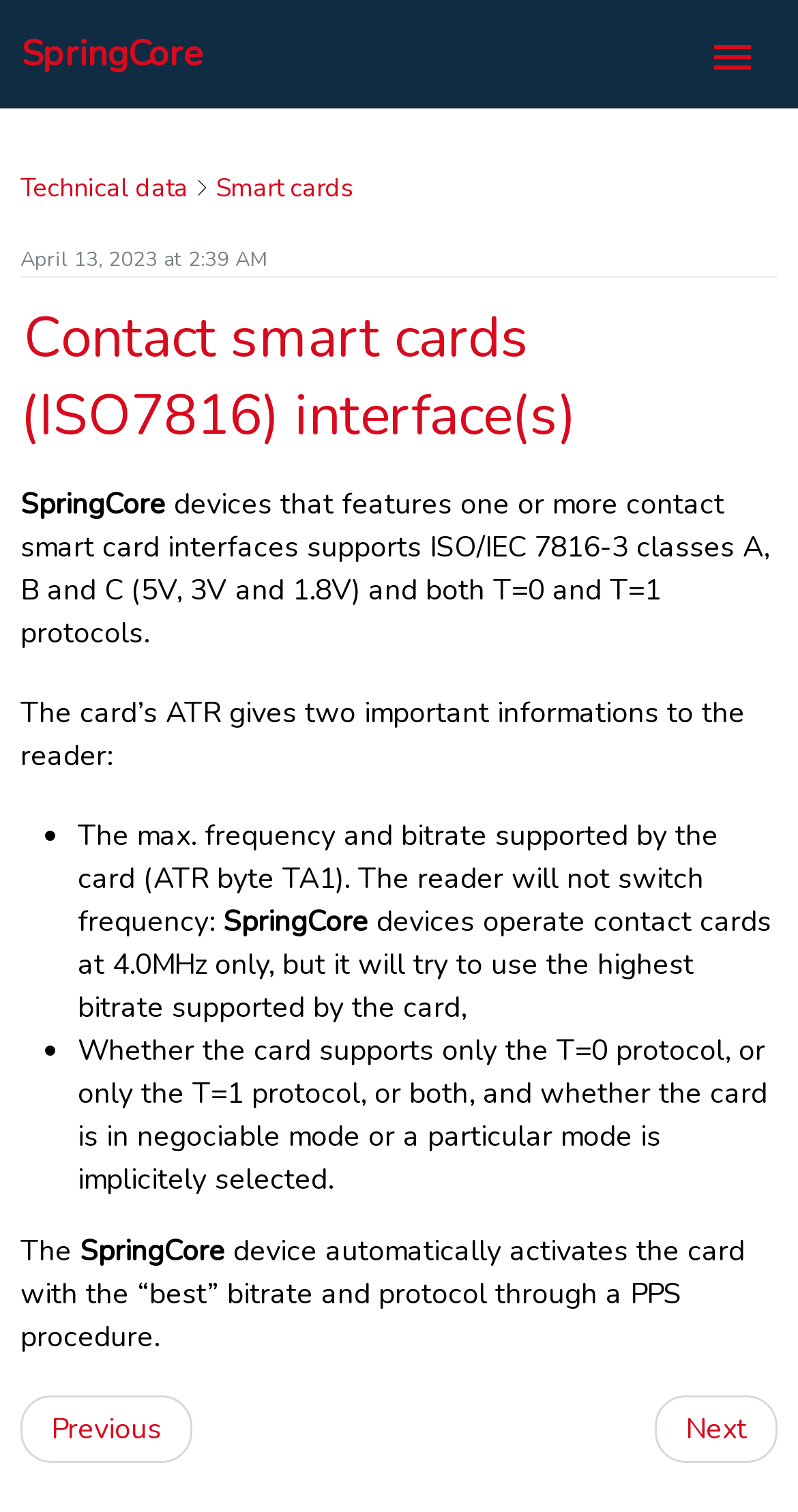Use the information in the screenshot to answer the question comprehensively: What is the topic of the link 'NFC and RFID HF'?

The link 'NFC and RFID HF' is a child element of the link 'Technical data', so I infer that 'NFC and RFID HF' is a topic related to technical data.